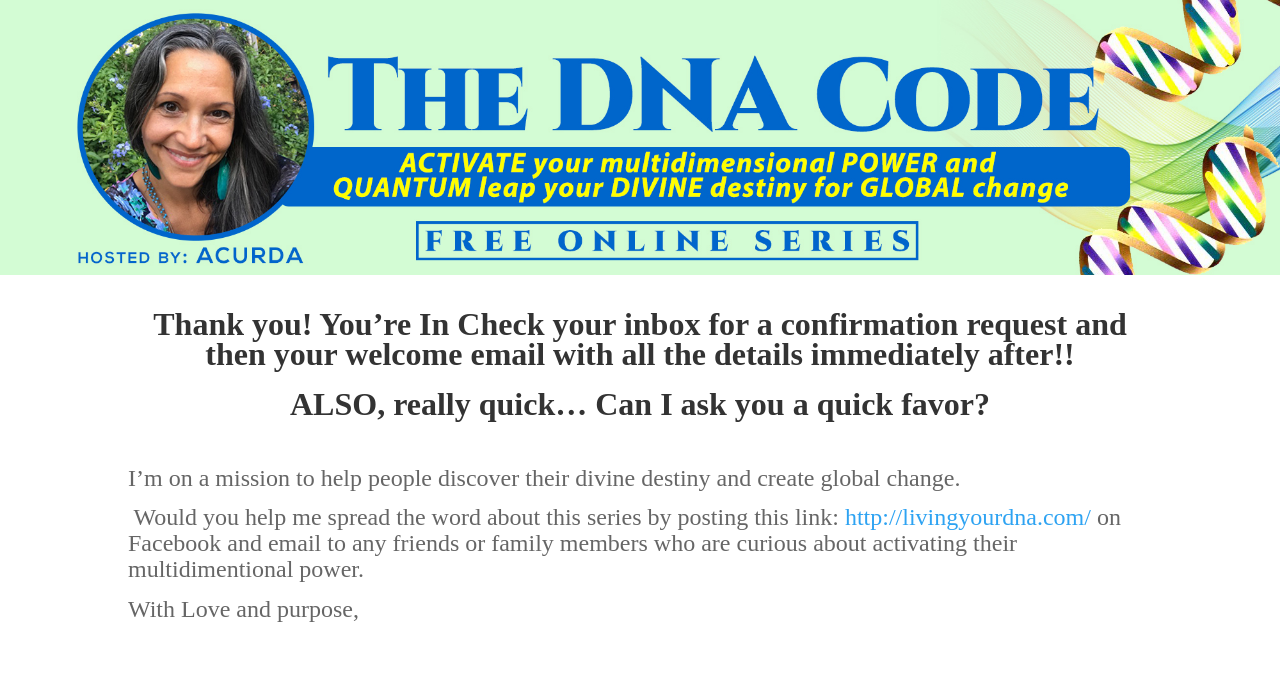What is the author's mission?
Please use the visual content to give a single word or phrase answer.

help people discover their divine destiny